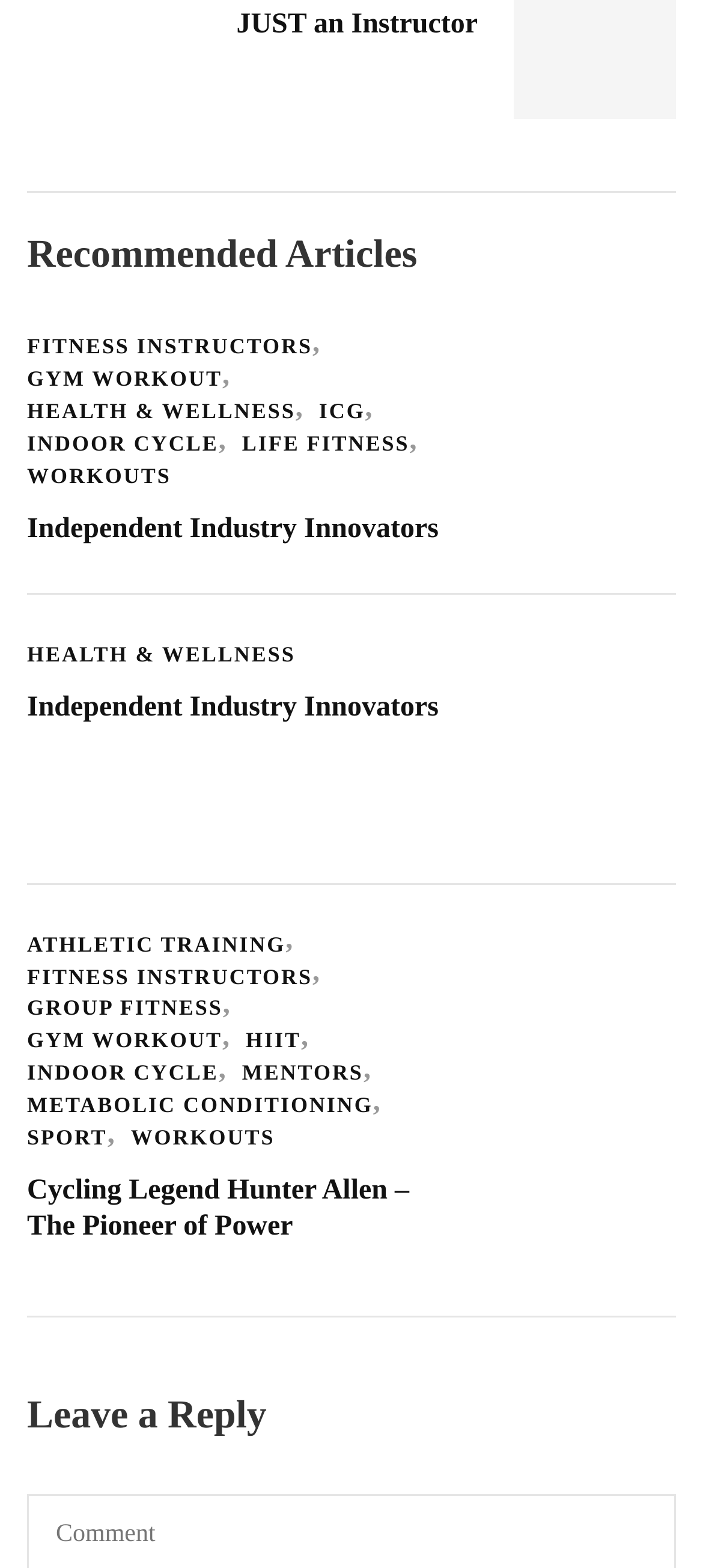Based on the element description "Independent Industry Innovators", predict the bounding box coordinates of the UI element.

[0.038, 0.441, 0.624, 0.46]